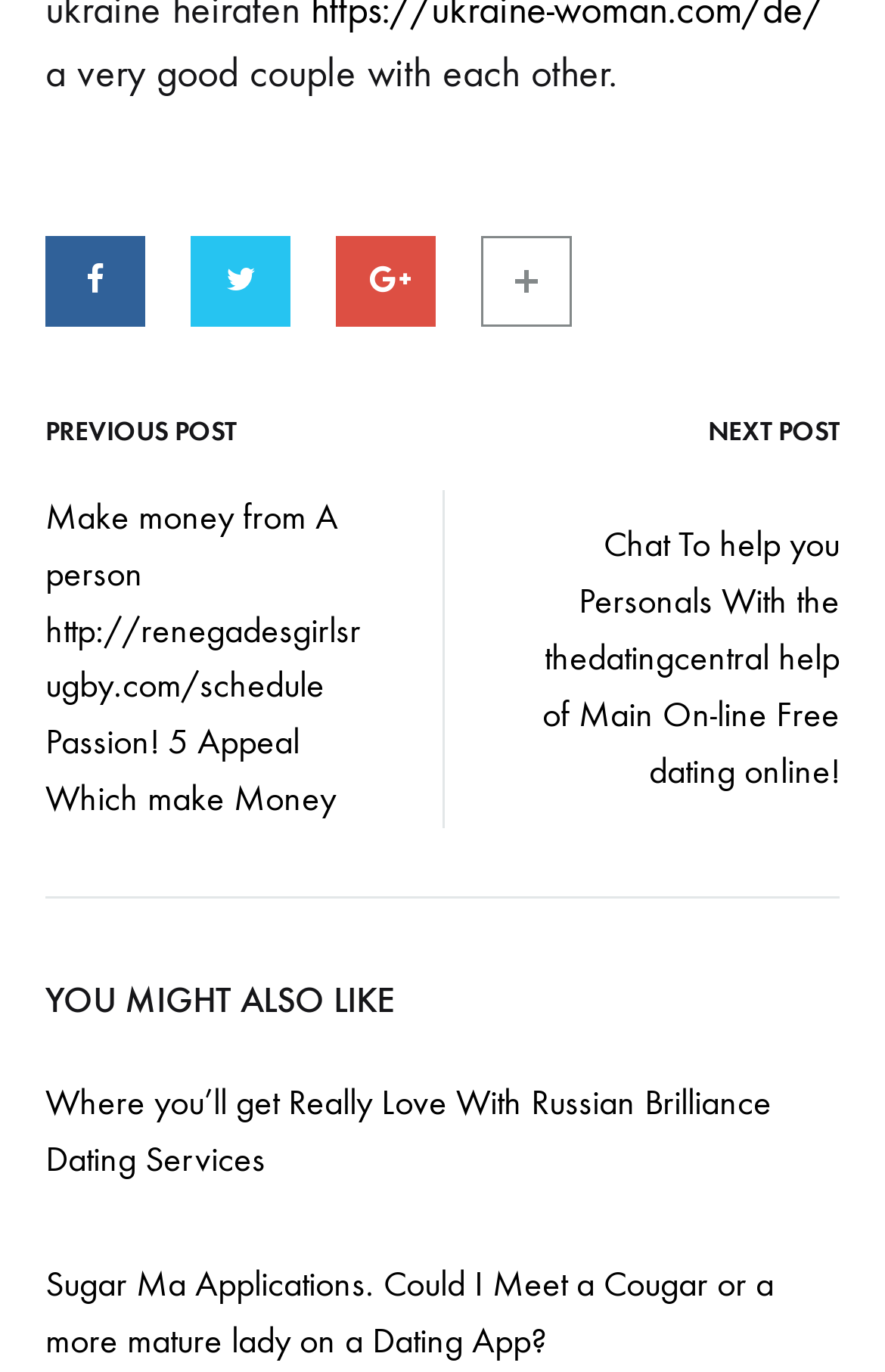Find the bounding box coordinates for the area you need to click to carry out the instruction: "Check the Sugar Ma Applications article". The coordinates should be four float numbers between 0 and 1, indicated as [left, top, right, bottom].

[0.051, 0.919, 0.874, 0.992]